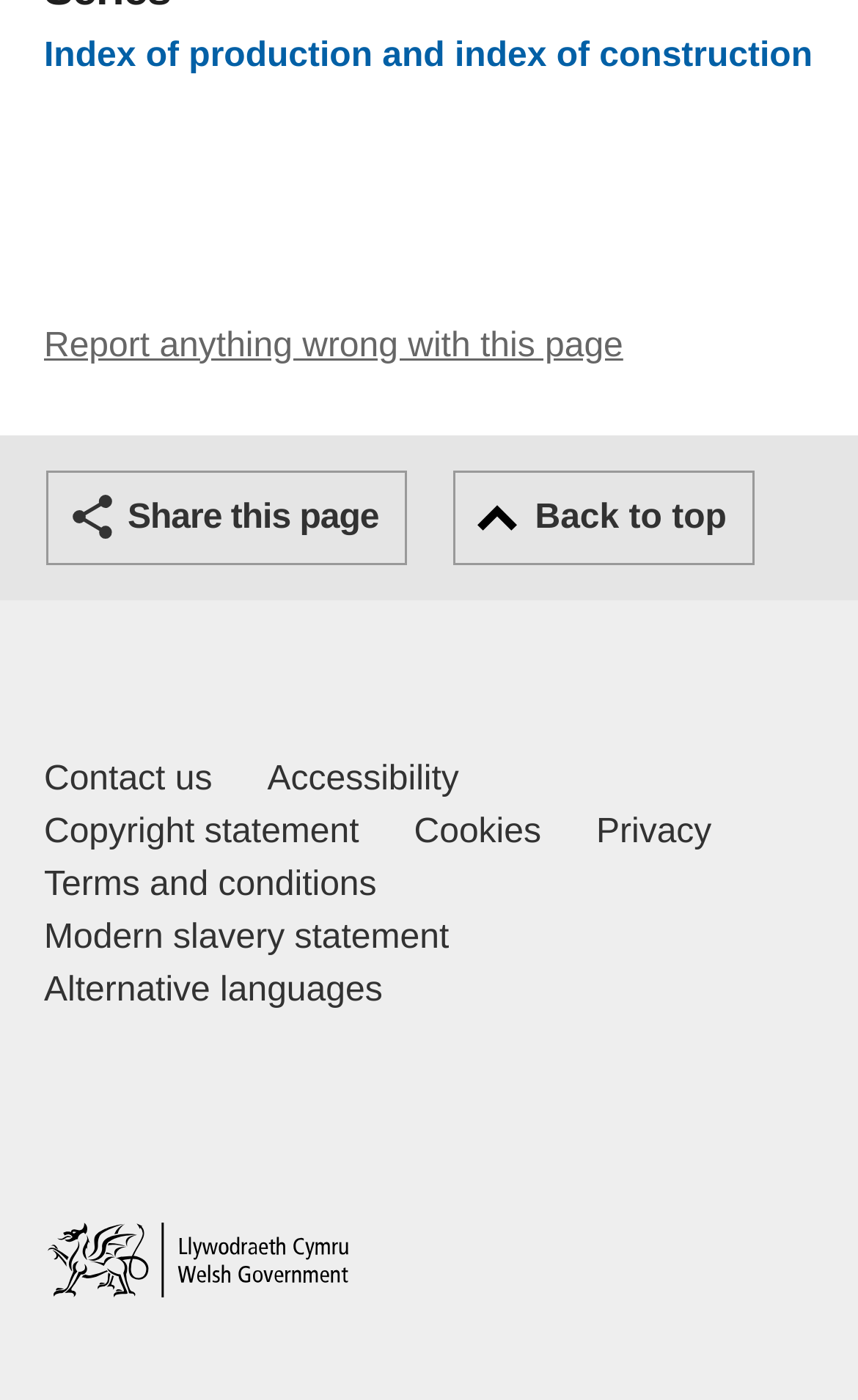What type of information is provided in the footer links?
Give a detailed and exhaustive answer to the question.

The footer links provide information about various government services and resources, including contact information, accessibility statements, copyright information, and more.